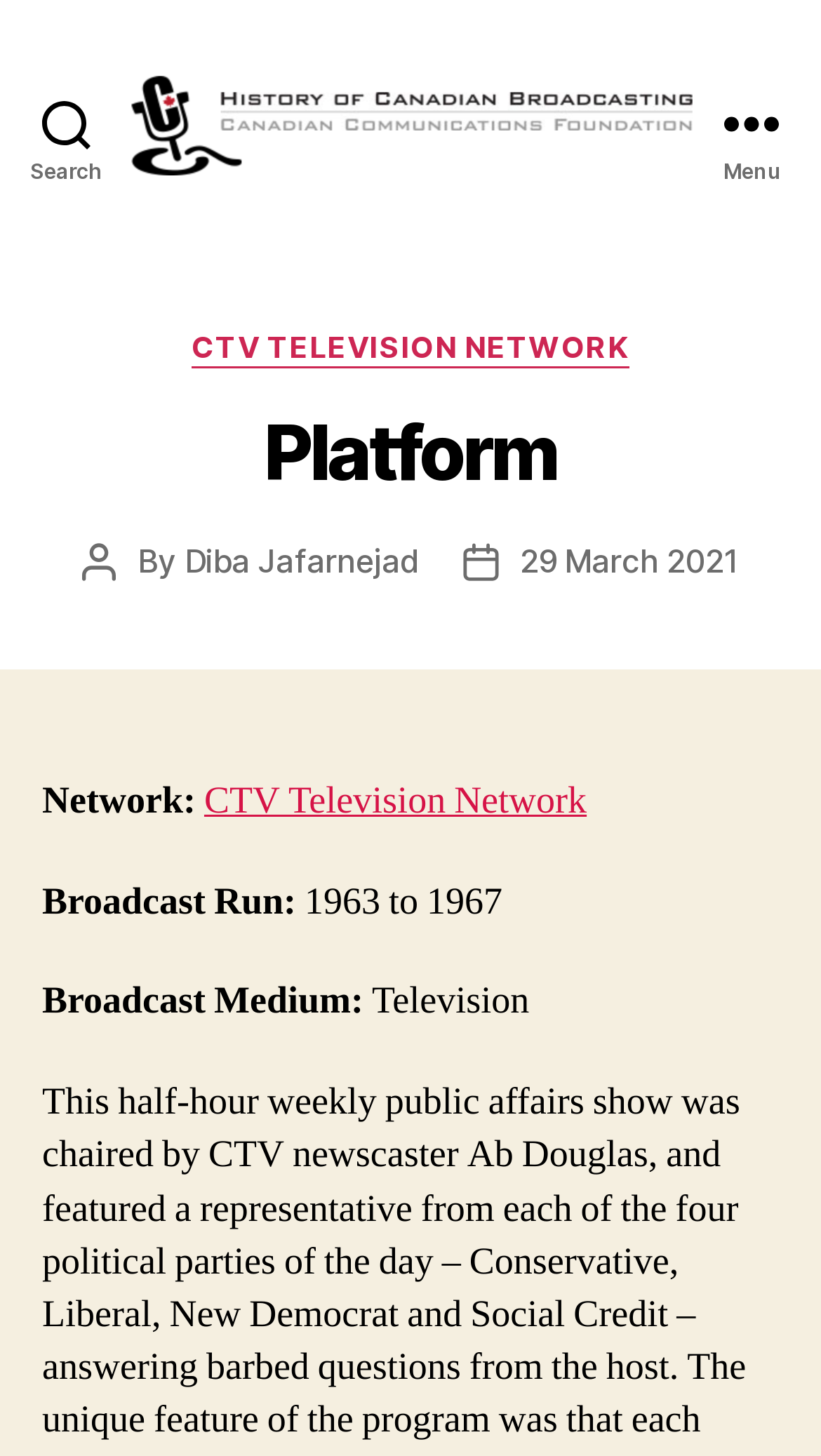Who is the post author?
Please answer the question with a single word or phrase, referencing the image.

Diba Jafarnejad